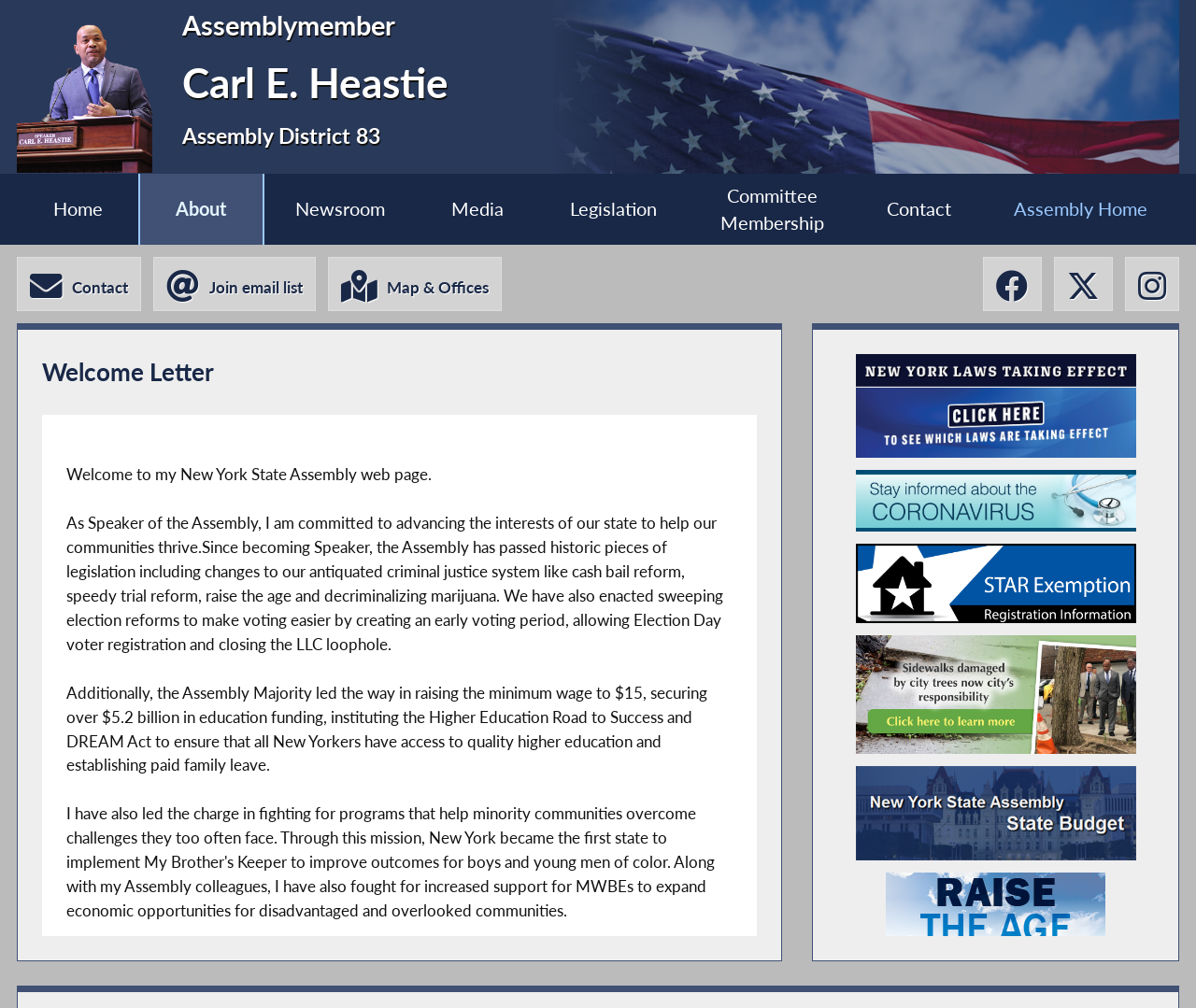Please specify the bounding box coordinates of the element that should be clicked to execute the given instruction: 'Learn about New Laws'. Ensure the coordinates are four float numbers between 0 and 1, expressed as [left, top, right, bottom].

[0.715, 0.351, 0.95, 0.454]